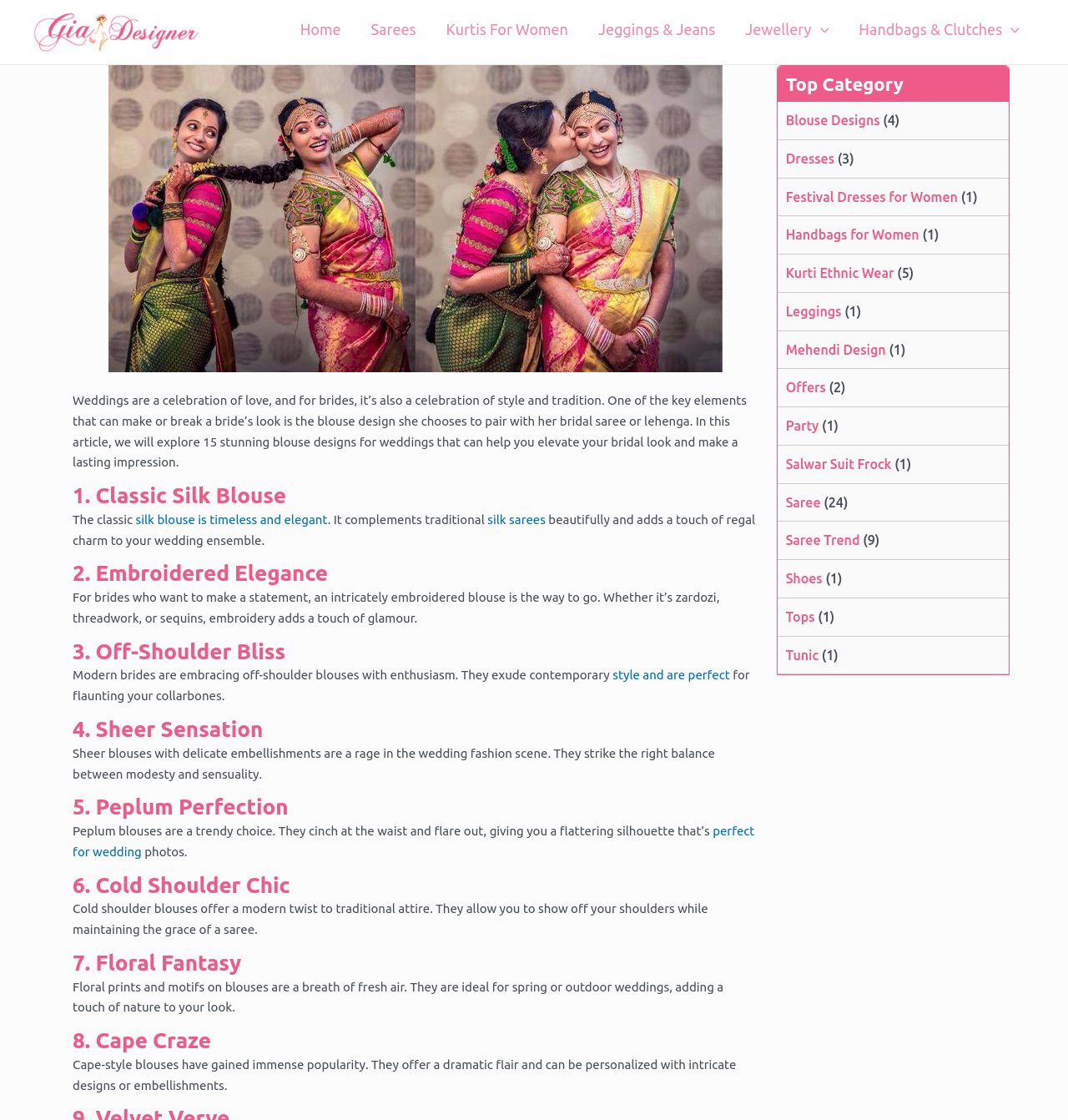Identify the coordinates of the bounding box for the element that must be clicked to accomplish the instruction: "Visit the 'Resources' page".

None